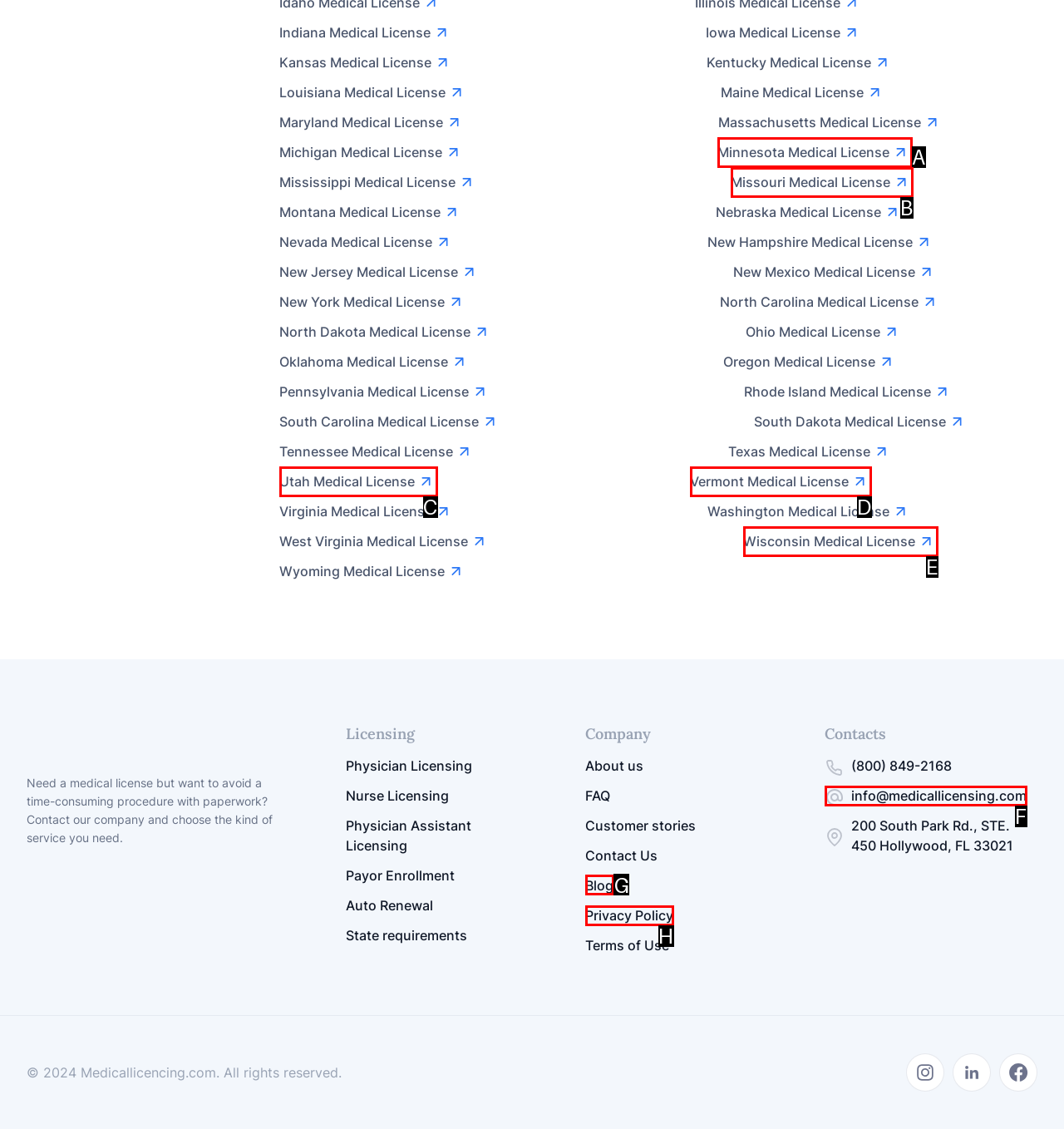Determine the letter of the element I should select to fulfill the following instruction: View the company's blog. Just provide the letter.

G